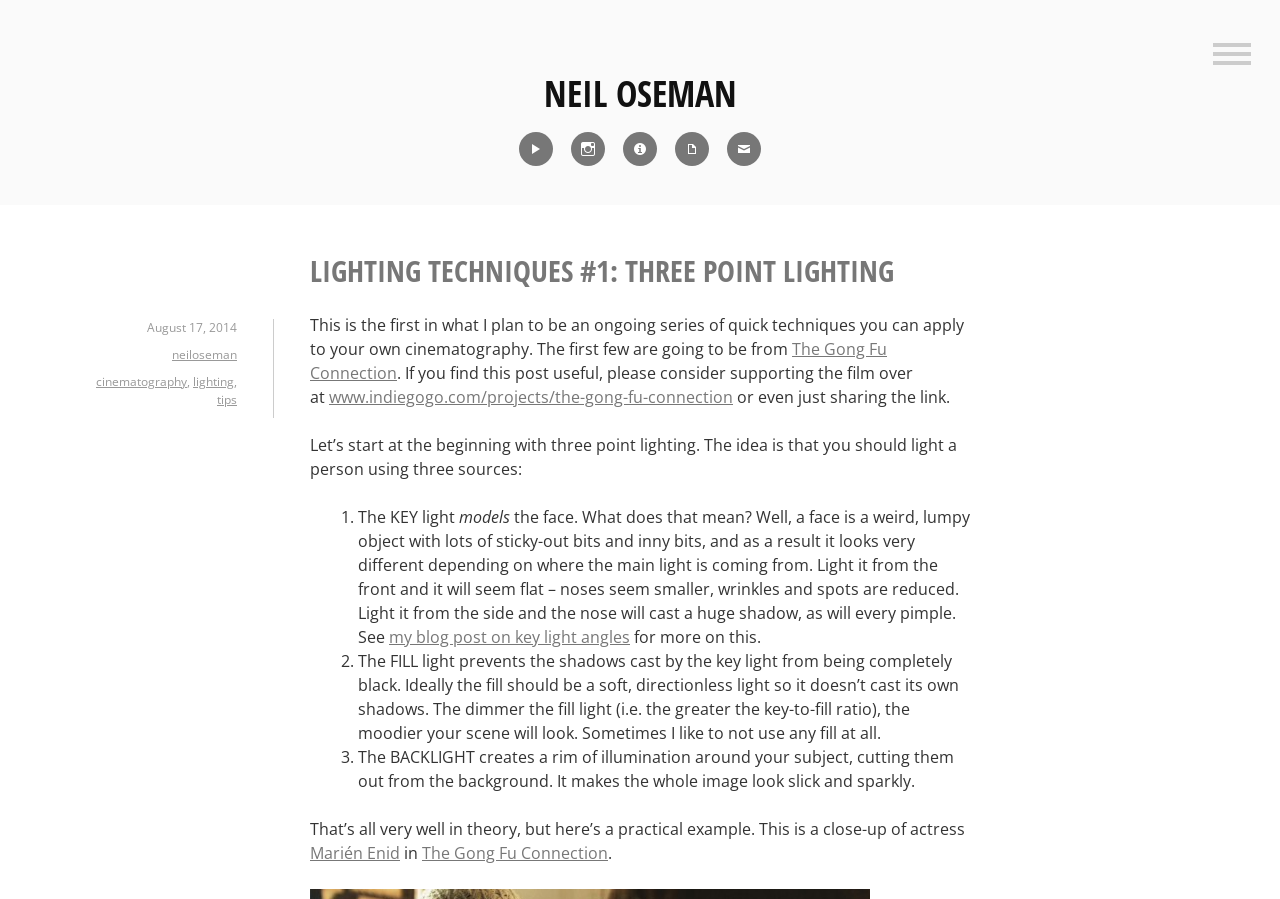Detail the various sections and features of the webpage.

The webpage is about cinematography techniques, specifically the first in a series of quick techniques. At the top, there is a heading "NEIL OSEMAN" with a link to the author's name. Below it, there are social media links to Reel, Instagram, IMDb, CV, and Contact. 

On the left side, there is a button labeled "Sidebar". To the right of the button, there is a header section with the title "LIGHTING TECHNIQUES #1: THREE POINT LIGHTING" and a link to the date "August 17, 2014". Below the title, there are links to the author's name, "cinematography", "lighting", and "tips".

The main content of the webpage starts with a paragraph explaining that this is the first in a series of quick cinematography techniques. The text mentions that the first few techniques will be from a film called "The Gong Fu Connection". There is a link to support the film on Indiegogo.

The main topic of the webpage is three-point lighting, which is explained in detail. The text describes the concept of three-point lighting, which involves using three sources of light to illuminate a person. The three sources are the key light, fill light, and backlight. Each of these sources is explained in a separate section, with the key light being used to model the face, the fill light preventing shadows from being too dark, and the backlight creating a rim of illumination around the subject.

There are three numbered lists explaining each of the three points of lighting, with detailed descriptions of how they work and their effects on the scene. The text also mentions a blog post on key light angles and provides a link to it.

Finally, there is a paragraph describing a practical example of three-point lighting, with a close-up of an actress from the film "The Gong Fu Connection".